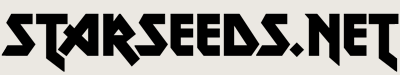Describe the image with as much detail as possible.

The image featured prominently at the top of the webpage displays the logo of the website "starseeds.net." This distinctive logo uses bold, stylized typography, combining sharp angles and modern design elements to convey a sense of innovation and dynamism. The logo’s color scheme is predominantly black, set against a neutral background, enhancing its visibility and impact. This visual representation reflects the site’s focus on cannabis seeds, particularly the purchase and information-rich experience regarding various strains, including the highlighted Dama Blanca Feminised Seeds by BlimBurn Seeds. The logo serves as a memorable branding element, encapsulating the essence of the international seed network offered by the site.